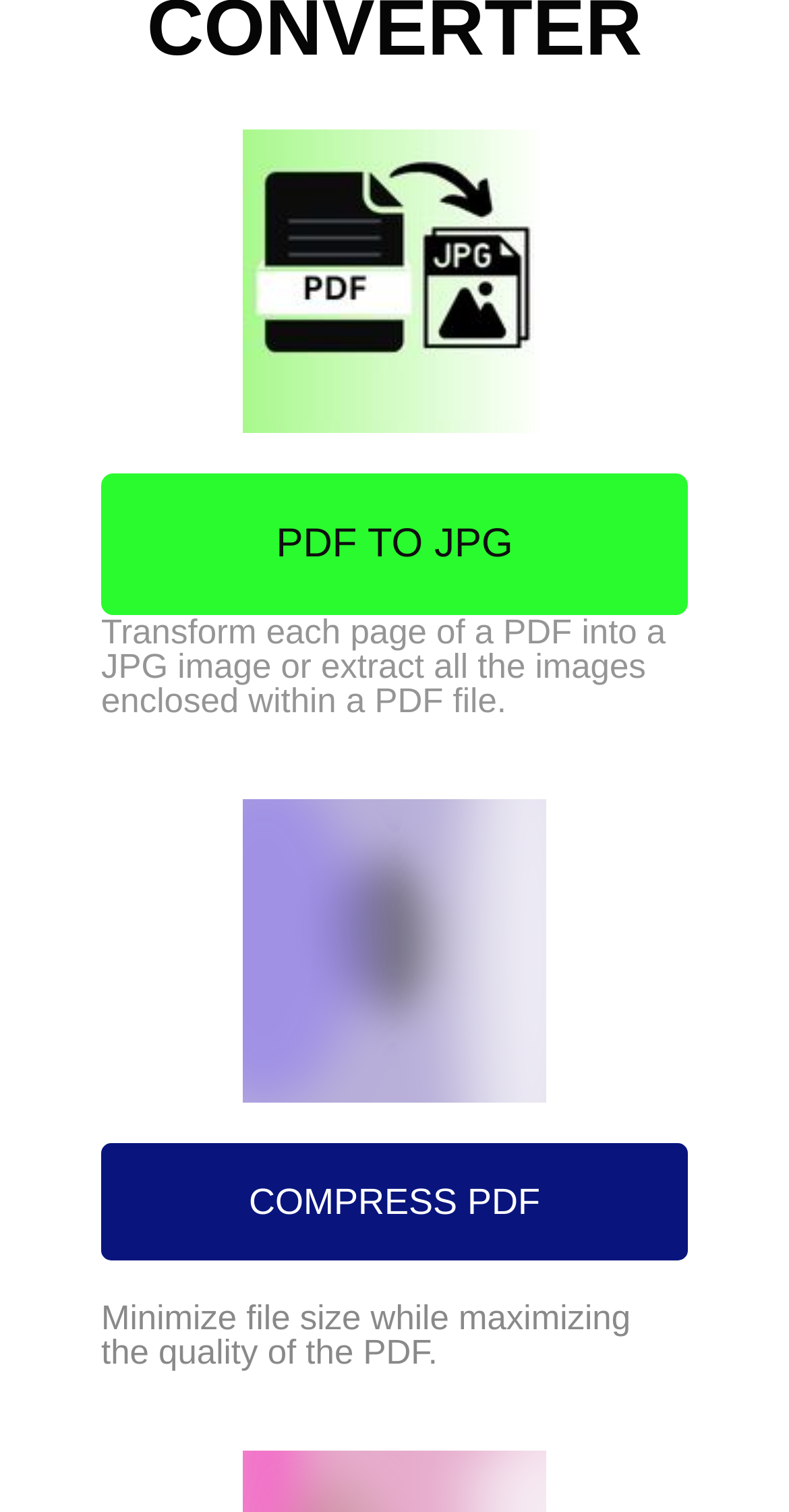How many conversion options are available?
We need a detailed and meticulous answer to the question.

There are two main conversion options available on the webpage: 'PDF to JPG' and 'Compress PDF', which are indicated by the links and headings on the page.